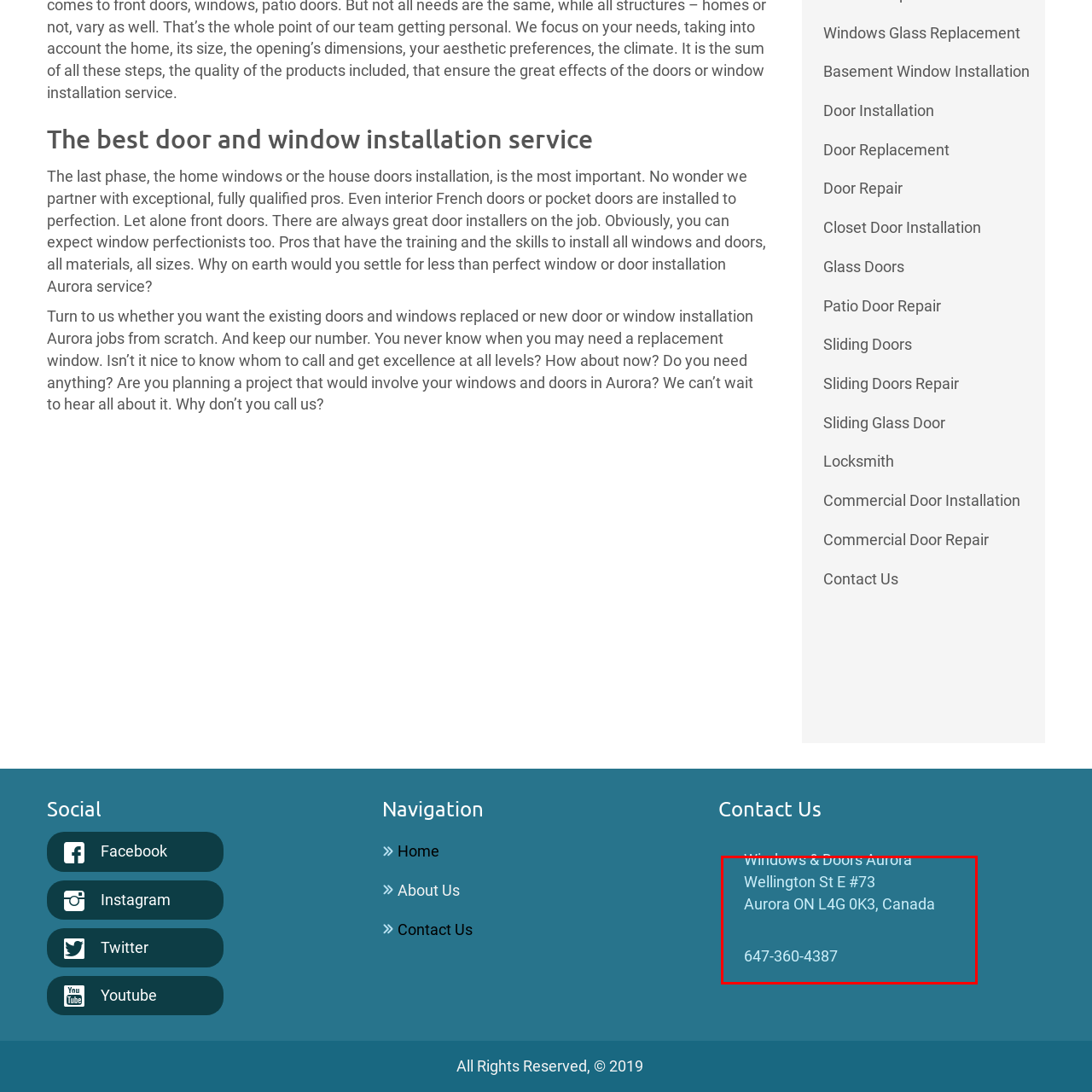Observe the image confined by the red frame and answer the question with a single word or phrase:
What is the address of the company?

Wellington St E #73, Aurora, ON L4G 0K3, Canada